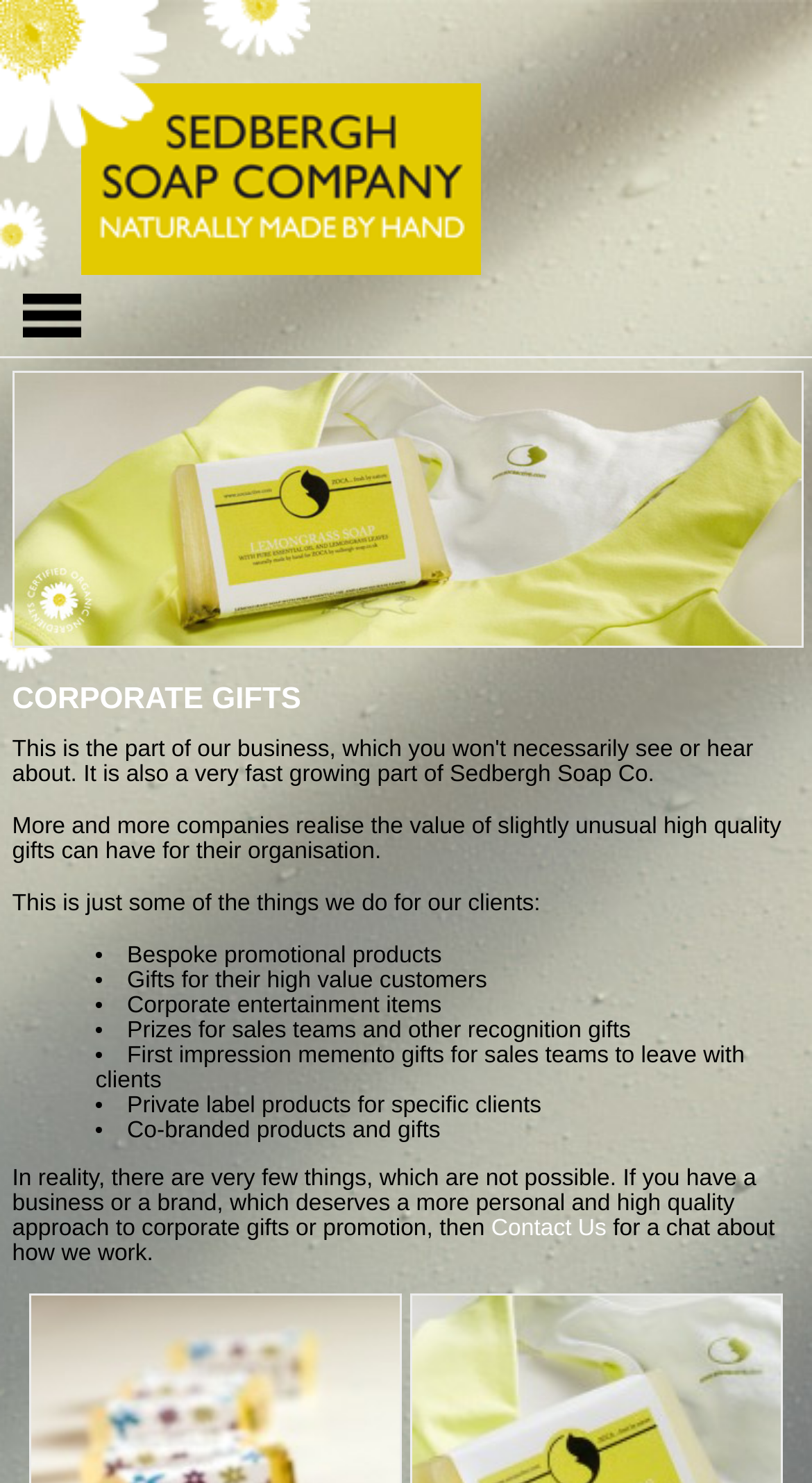Show me the bounding box coordinates of the clickable region to achieve the task as per the instruction: "Search for a product".

[0.051, 0.052, 0.515, 0.09]